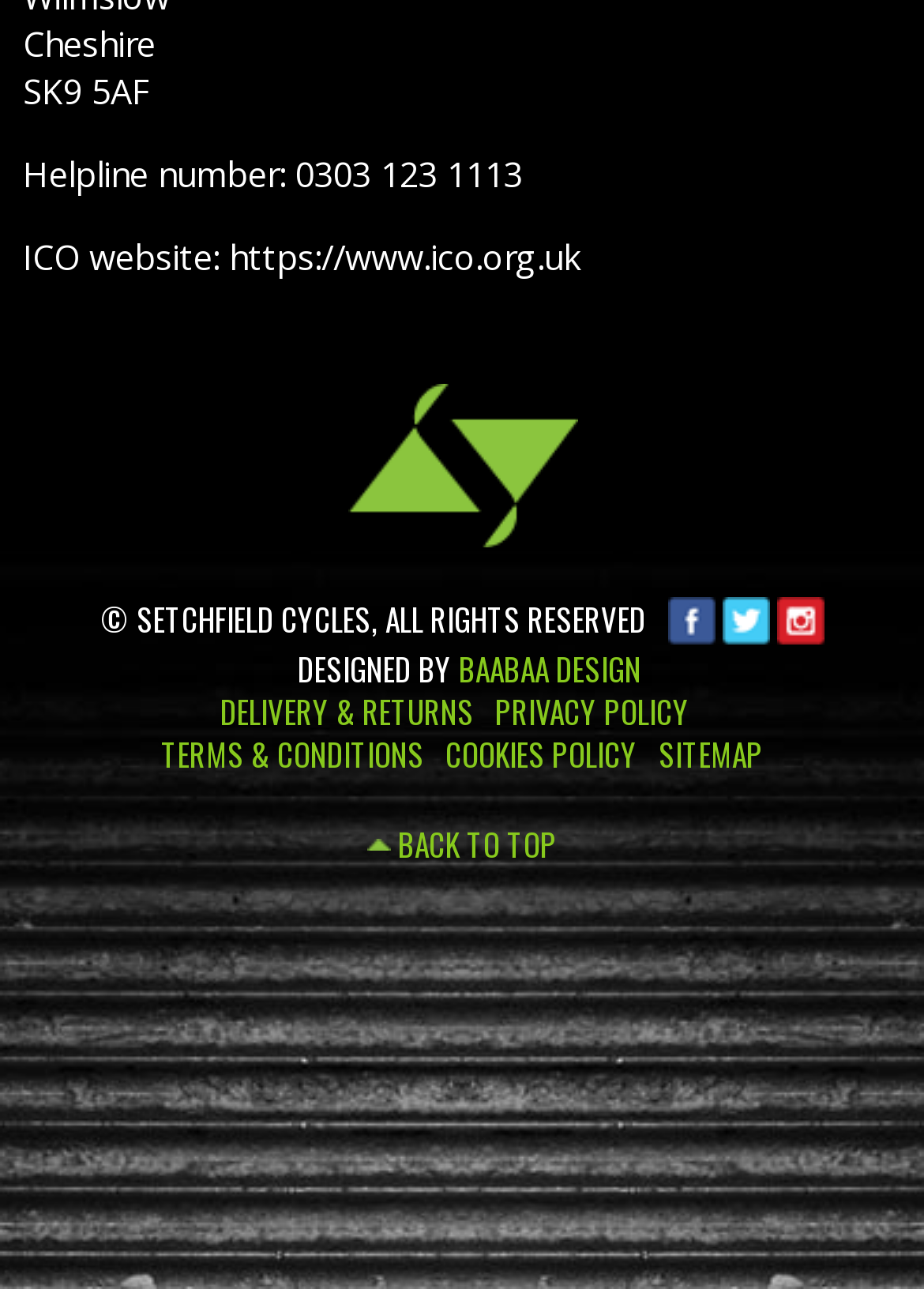Specify the bounding box coordinates for the region that must be clicked to perform the given instruction: "Click Facebook".

[0.722, 0.464, 0.773, 0.499]